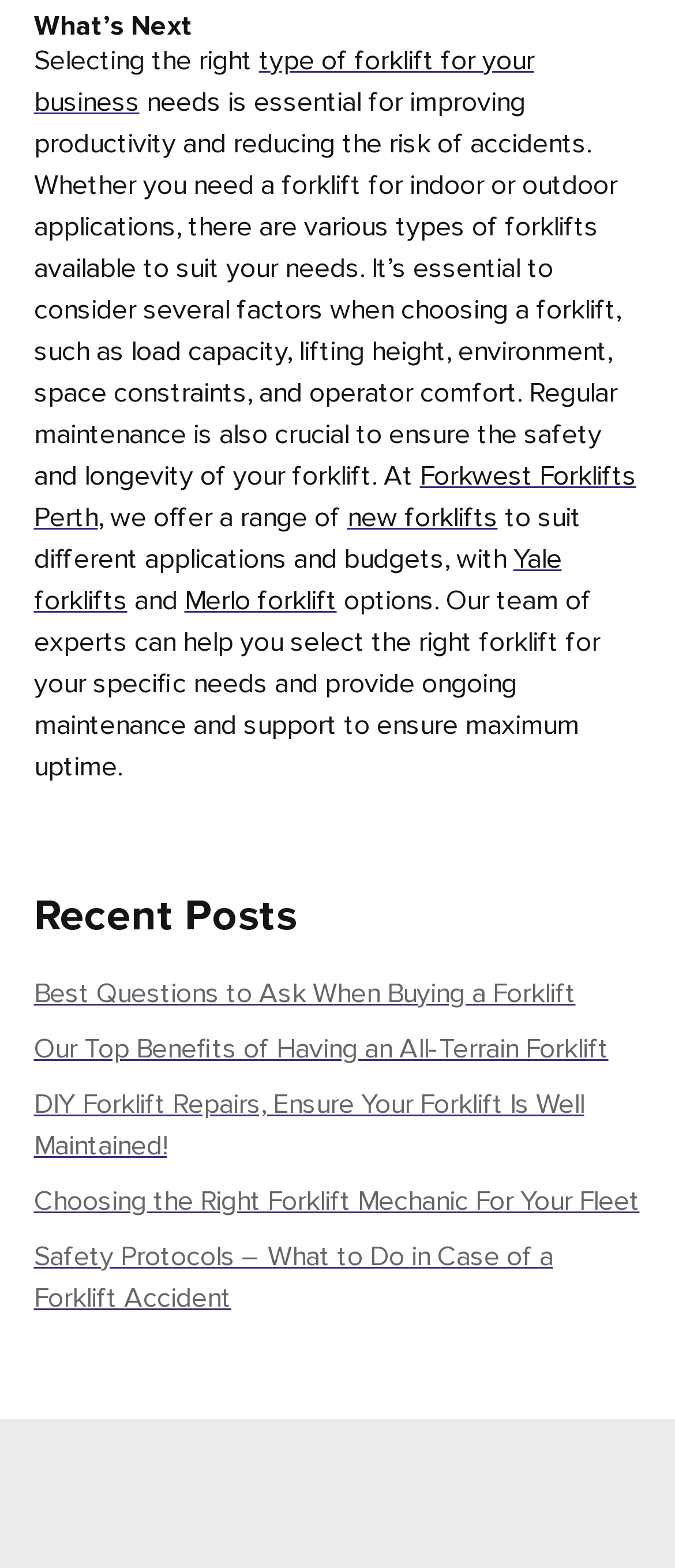Can you identify the bounding box coordinates of the clickable region needed to carry out this instruction: 'Click on 'type of forklift for your business''? The coordinates should be four float numbers within the range of 0 to 1, stated as [left, top, right, bottom].

[0.05, 0.027, 0.791, 0.076]